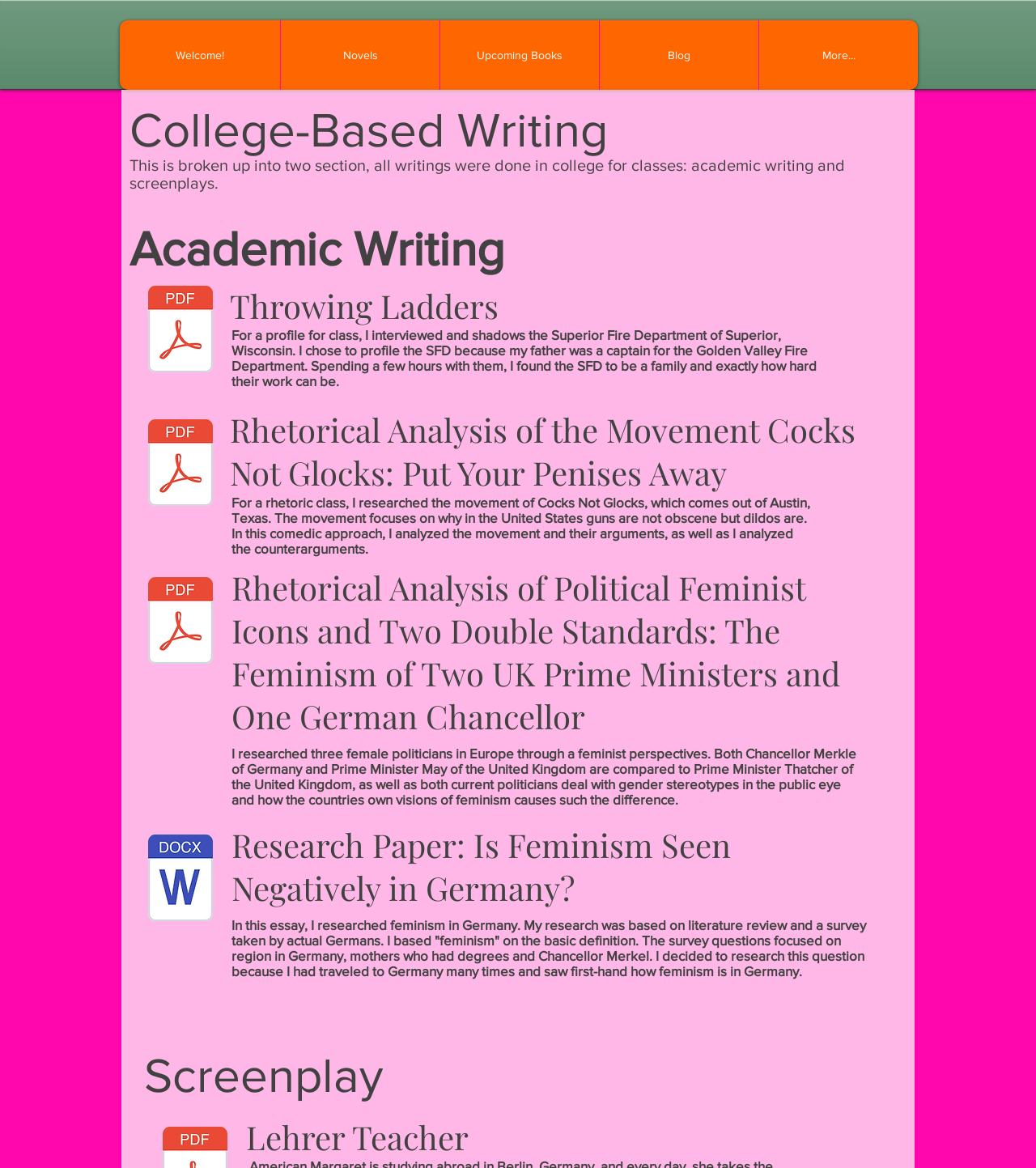Determine the bounding box coordinates of the region to click in order to accomplish the following instruction: "Click on the 'Welcome!' link". Provide the coordinates as four float numbers between 0 and 1, specifically [left, top, right, bottom].

[0.116, 0.017, 0.27, 0.077]